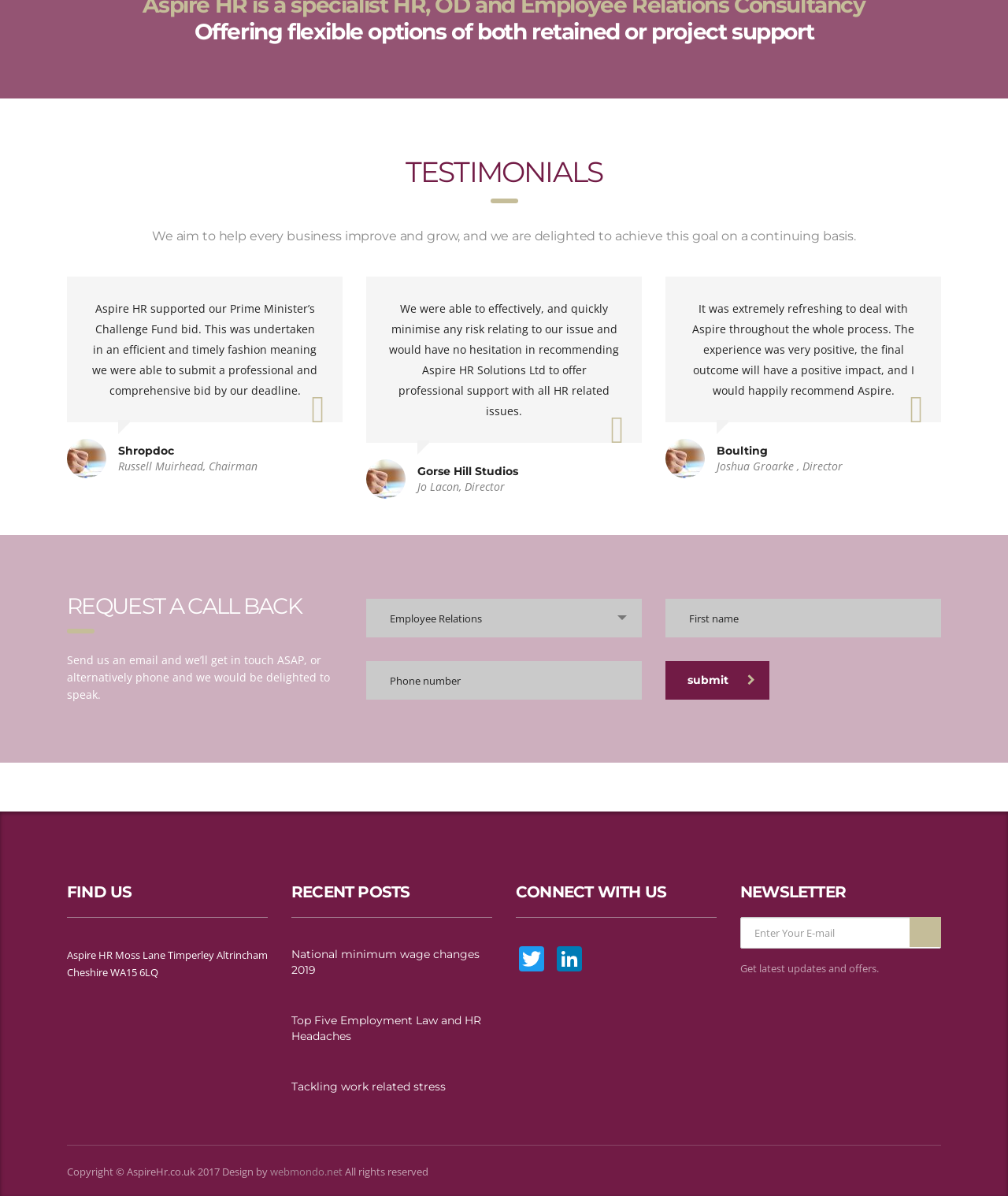Please determine the bounding box coordinates, formatted as (top-left x, top-left y, bottom-right x, bottom-right y), with all values as floating point numbers between 0 and 1. Identify the bounding box of the region described as: National minimum wage changes 2019

[0.289, 0.791, 0.488, 0.817]